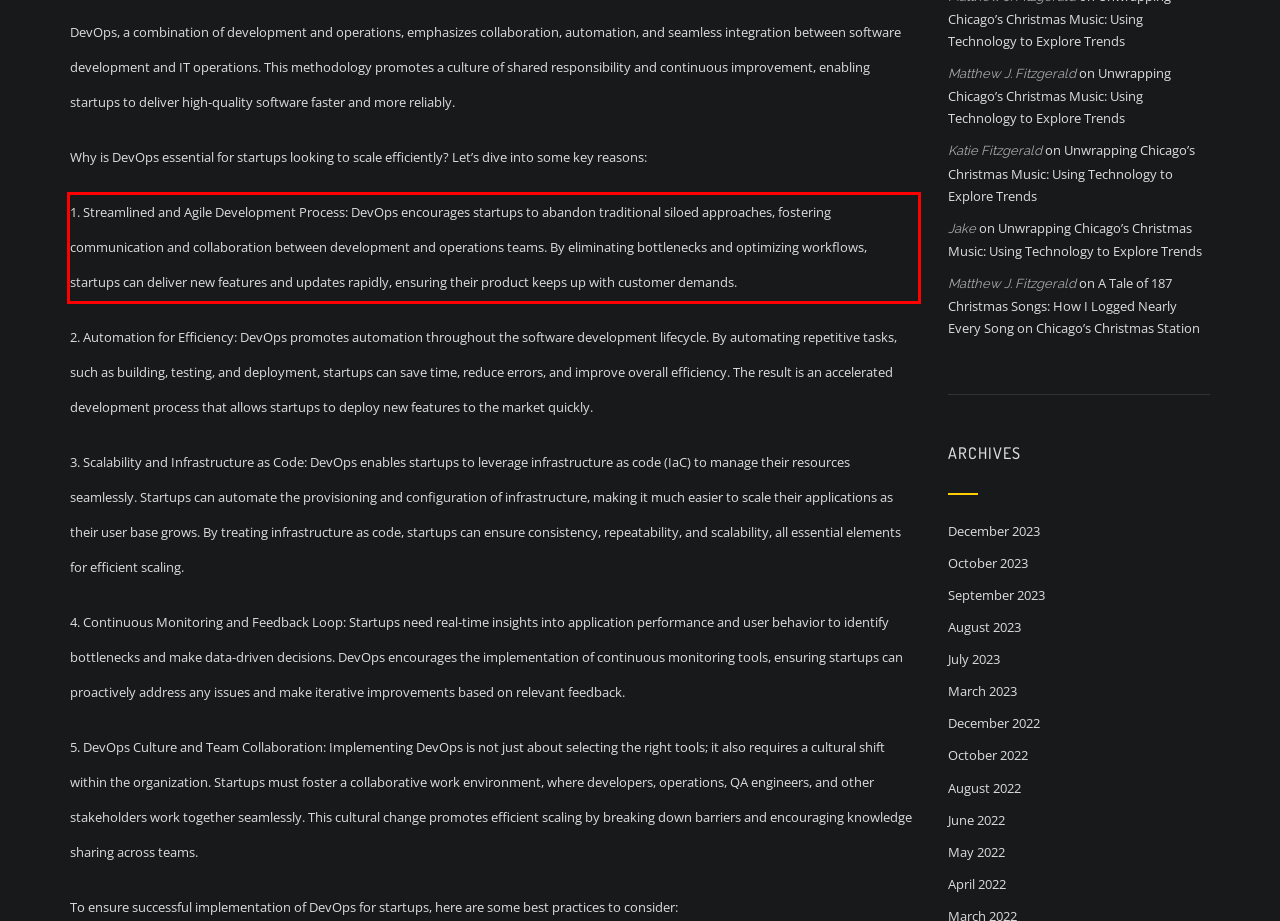The screenshot provided shows a webpage with a red bounding box. Apply OCR to the text within this red bounding box and provide the extracted content.

1. Streamlined and Agile Development Process: DevOps encourages startups to abandon traditional siloed approaches, fostering communication and collaboration between development and operations teams. By eliminating bottlenecks and optimizing workflows, startups can deliver new features and updates rapidly, ensuring their product keeps up with customer demands.